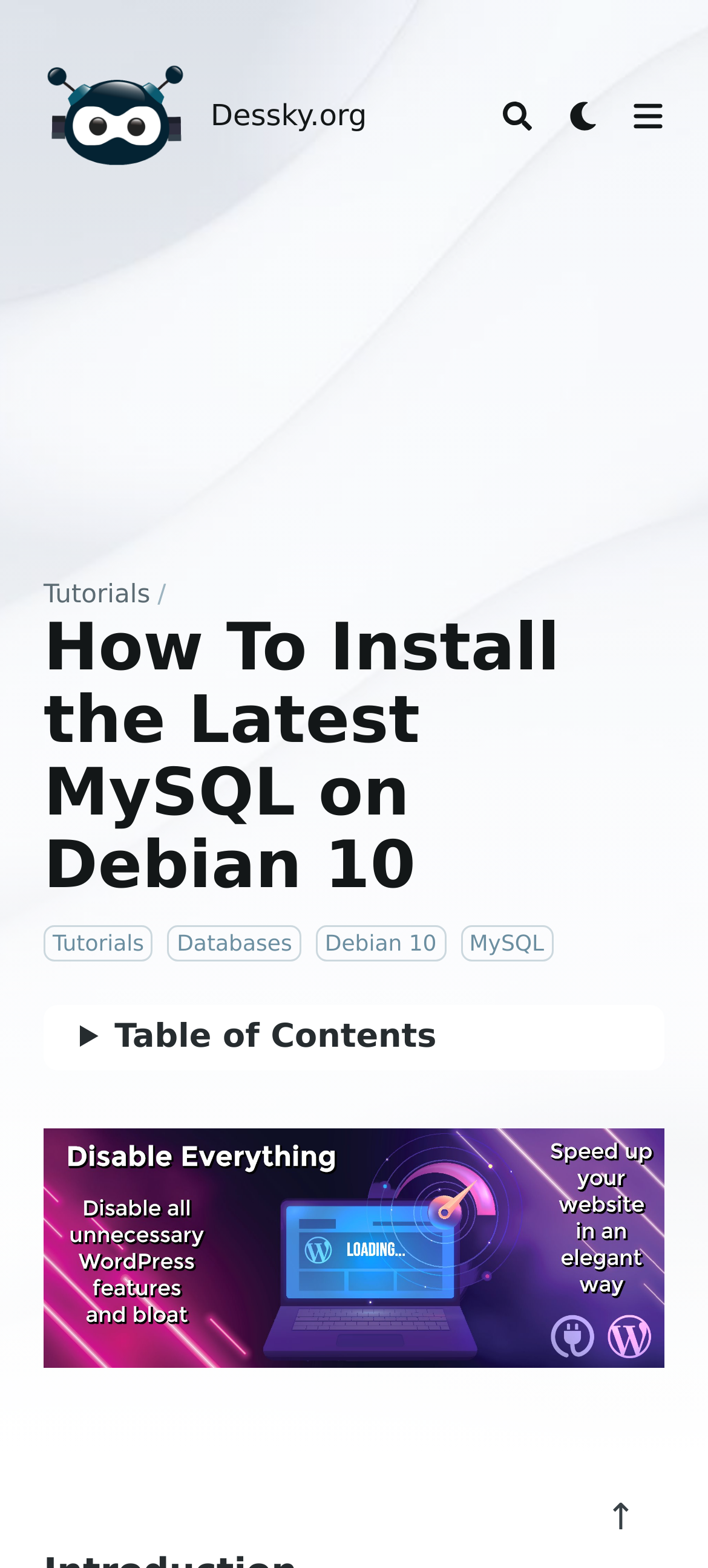Locate the bounding box coordinates of the element that needs to be clicked to carry out the instruction: "view table of contents". The coordinates should be given as four float numbers ranging from 0 to 1, i.e., [left, top, right, bottom].

[0.062, 0.641, 0.938, 0.683]